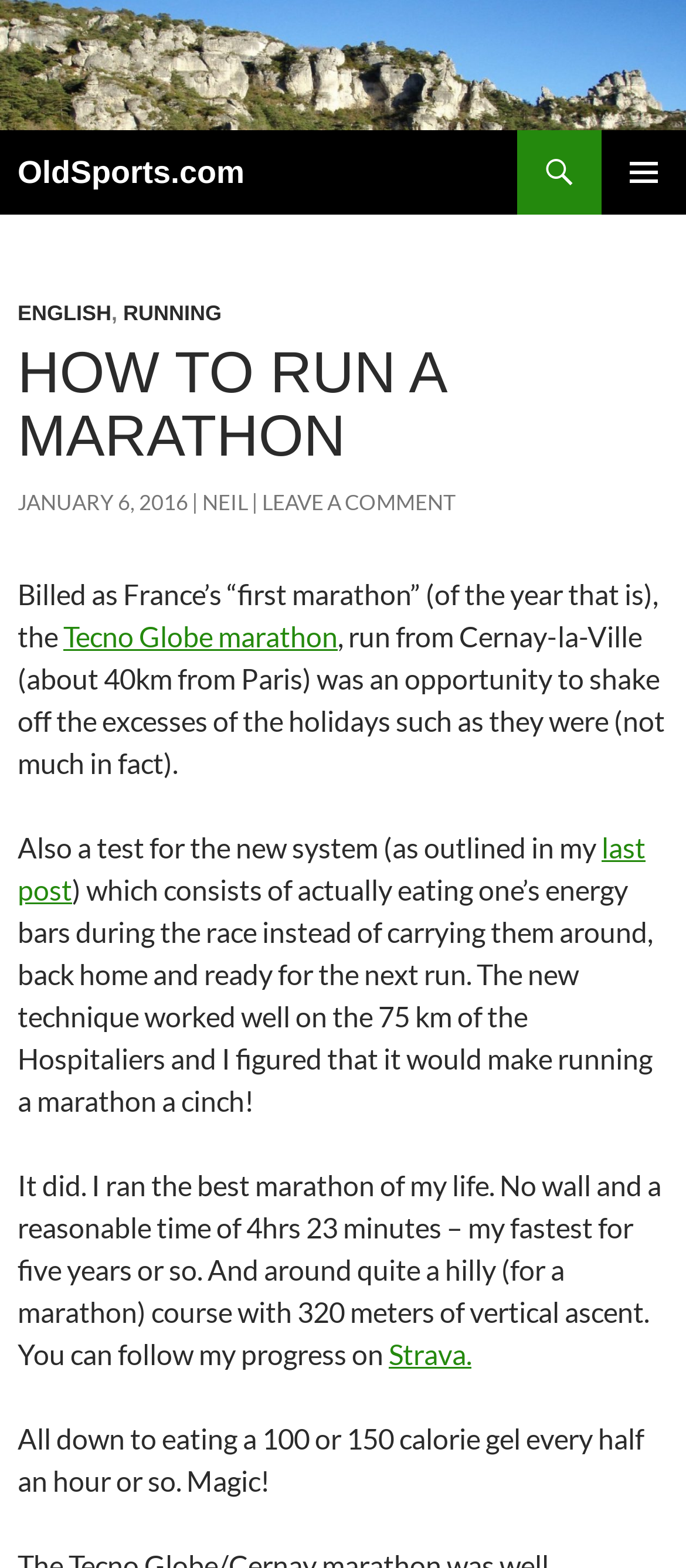Provide a comprehensive caption for the webpage.

The webpage is about running a marathon, specifically sharing a personal experience of running a marathon. At the top, there is a logo of OldSports.com, which is also a link, accompanied by a heading with the same text. Below the logo, there is a search link and a primary menu button on the right side. 

A "SKIP TO CONTENT" link is located below the search link and the primary menu button. The main content starts with a header section that contains links to switch the language to English and a category link to "RUNNING". The title of the article, "HOW TO RUN A MARATHON", is a prominent heading in this section. 

Below the title, there is information about the article, including the date "JANUARY 6, 2016" and the author "NEIL". There is also a link to "LEAVE A COMMENT" on the right side. The article itself is a personal account of running a marathon, with the author sharing their experience of running the Tecno Globe marathon in France. The text is divided into several paragraphs, with links to other articles, such as "last post", and external resources, like "Strava", scattered throughout the text.